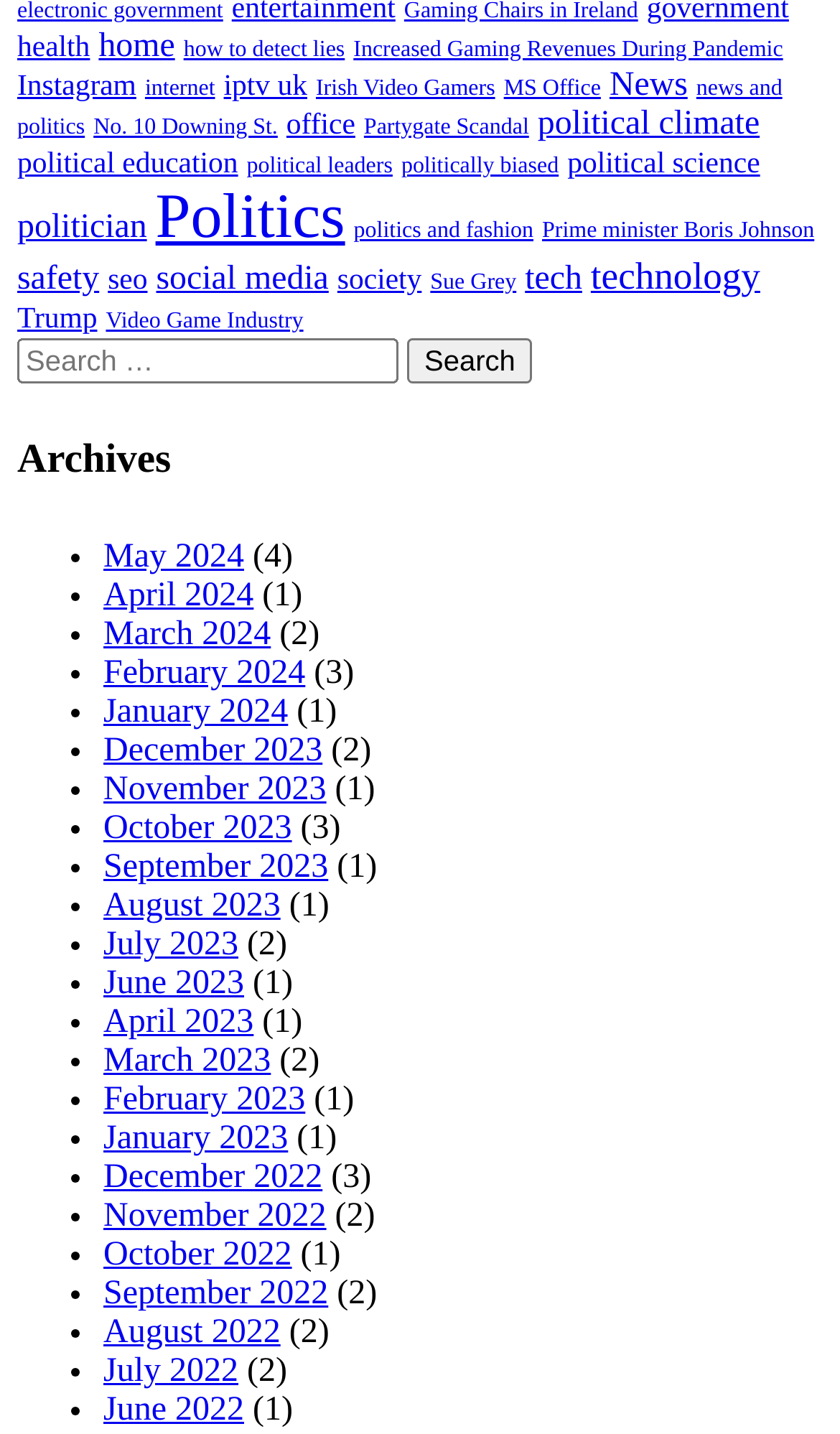How many categories are available on this webpage?
Using the visual information, answer the question in a single word or phrase.

Multiple